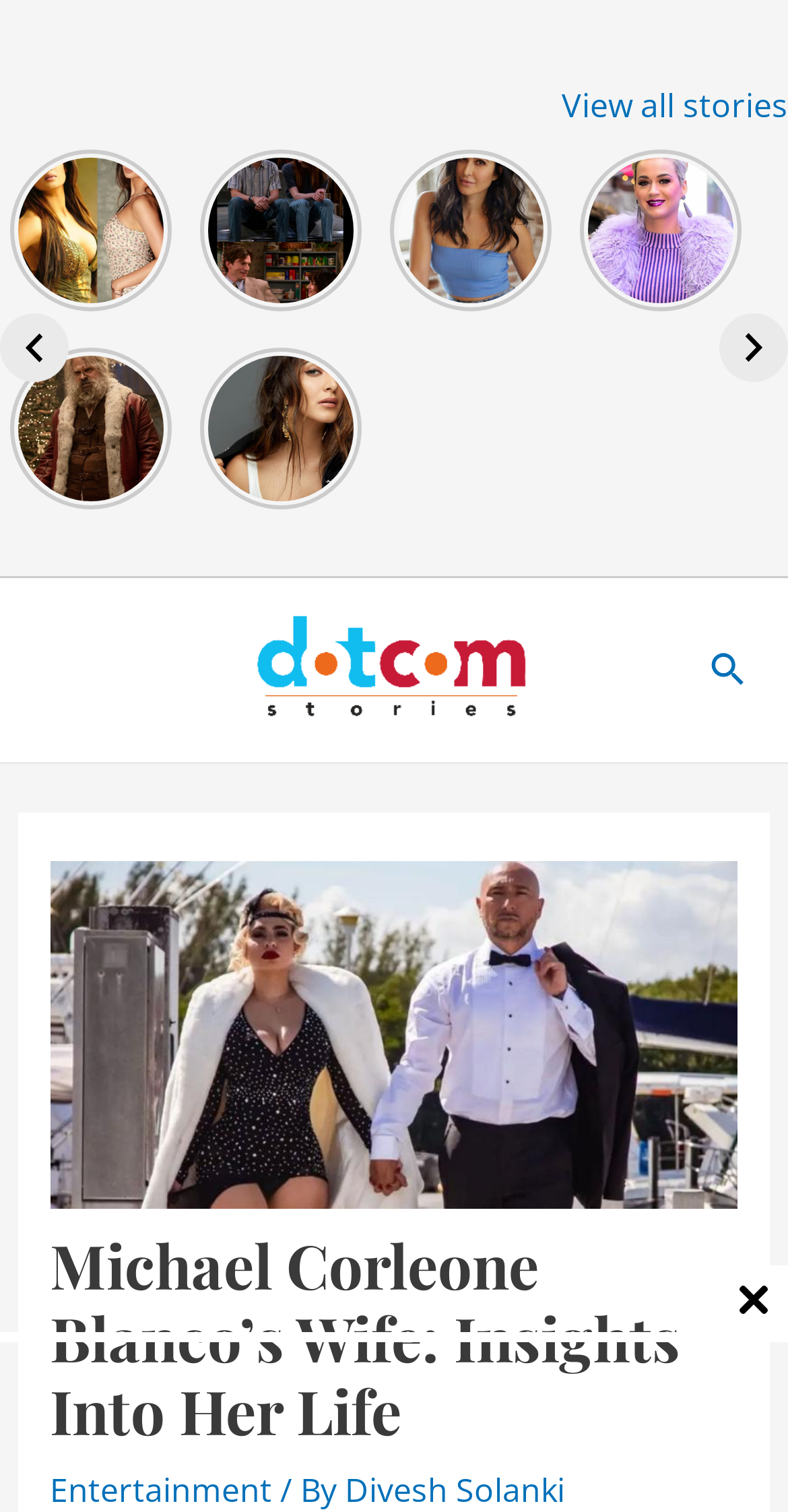Use a single word or phrase to answer the question:
What is the topic of the main article?

Michael Corleone Blanco's wife